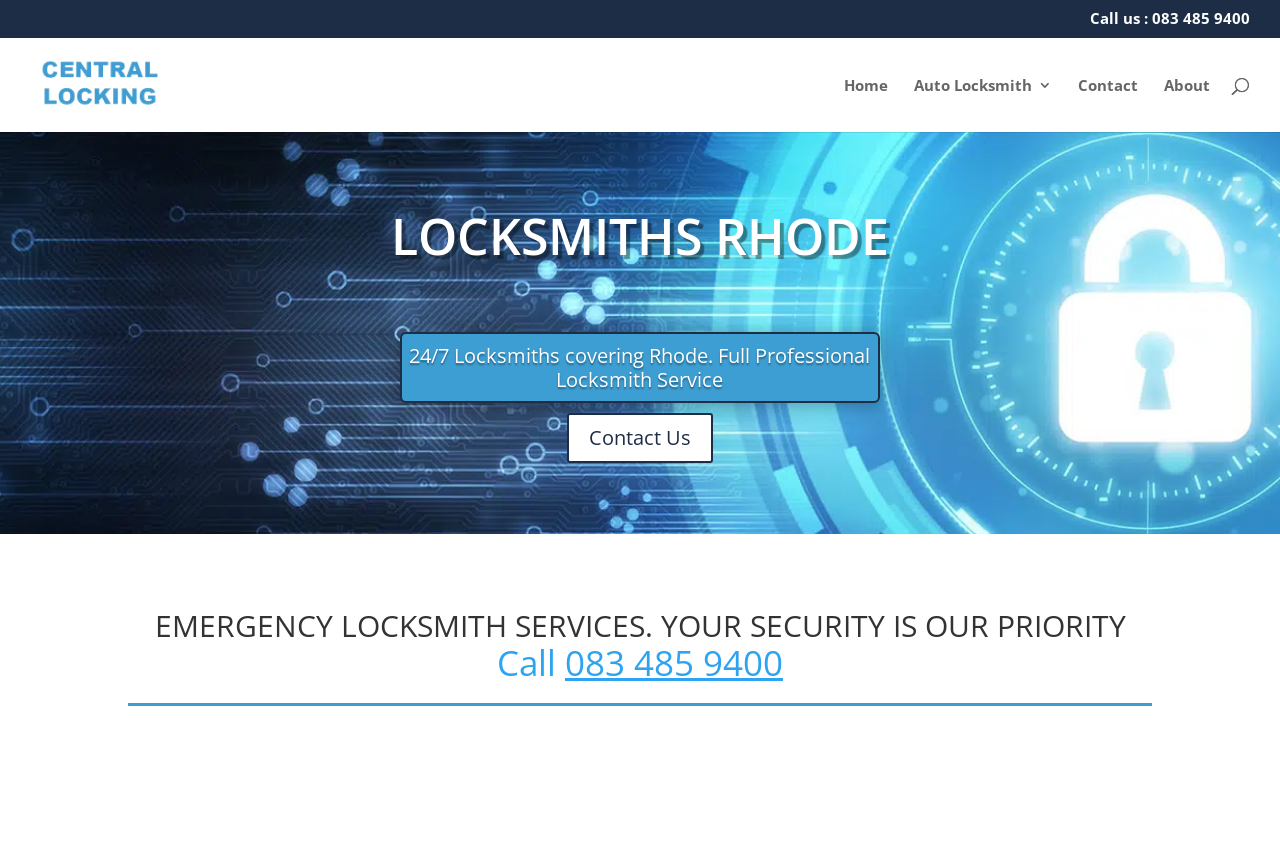Provide a thorough and detailed response to the question by examining the image: 
What is the main service provided by this locksmith company?

I found the main service by reading the text '24/7 Locksmiths covering Rhode. Full Professional Locksmith Service' which is located below the heading 'LOCKSMITHS RHODE'.